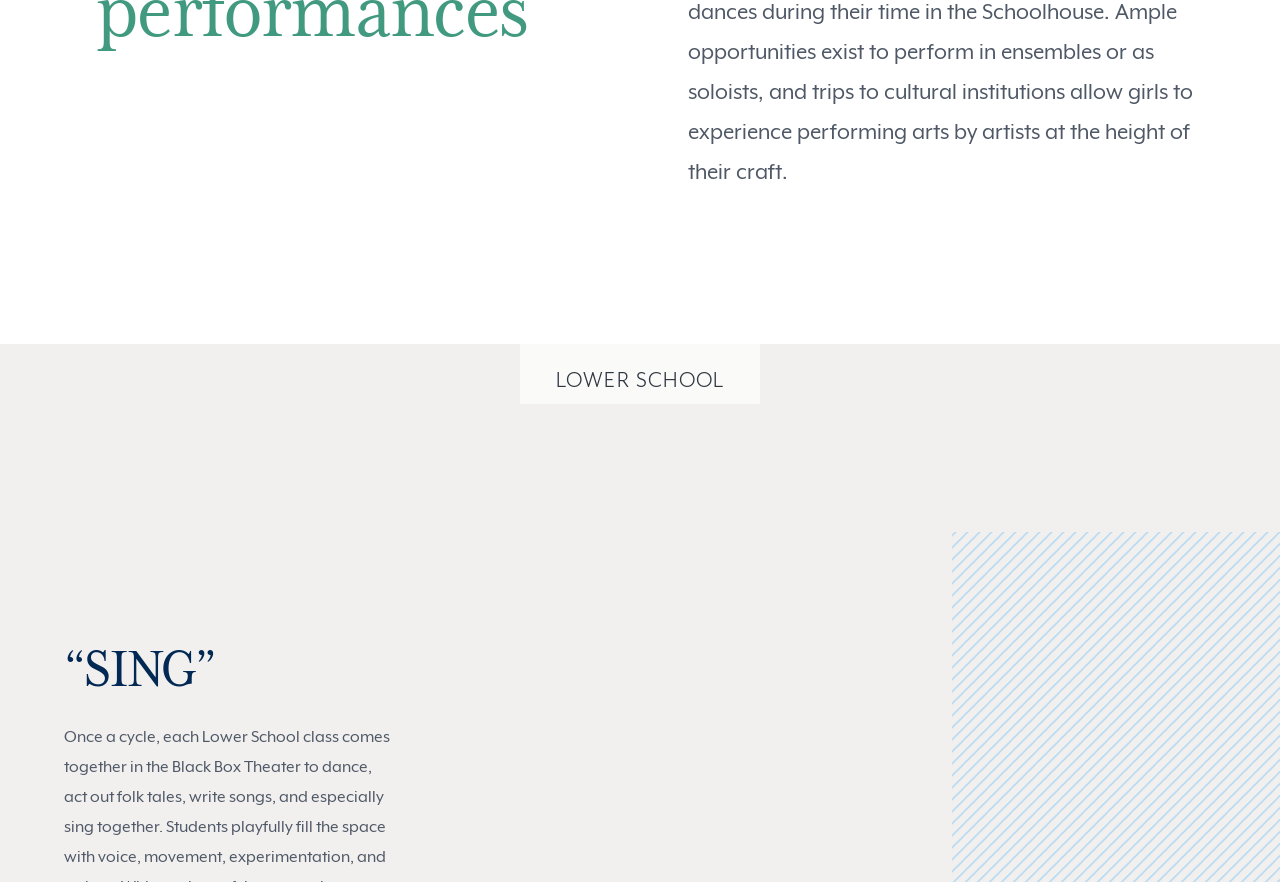Determine the bounding box for the described UI element: "Sustainability".

[0.1, 0.557, 0.228, 0.598]